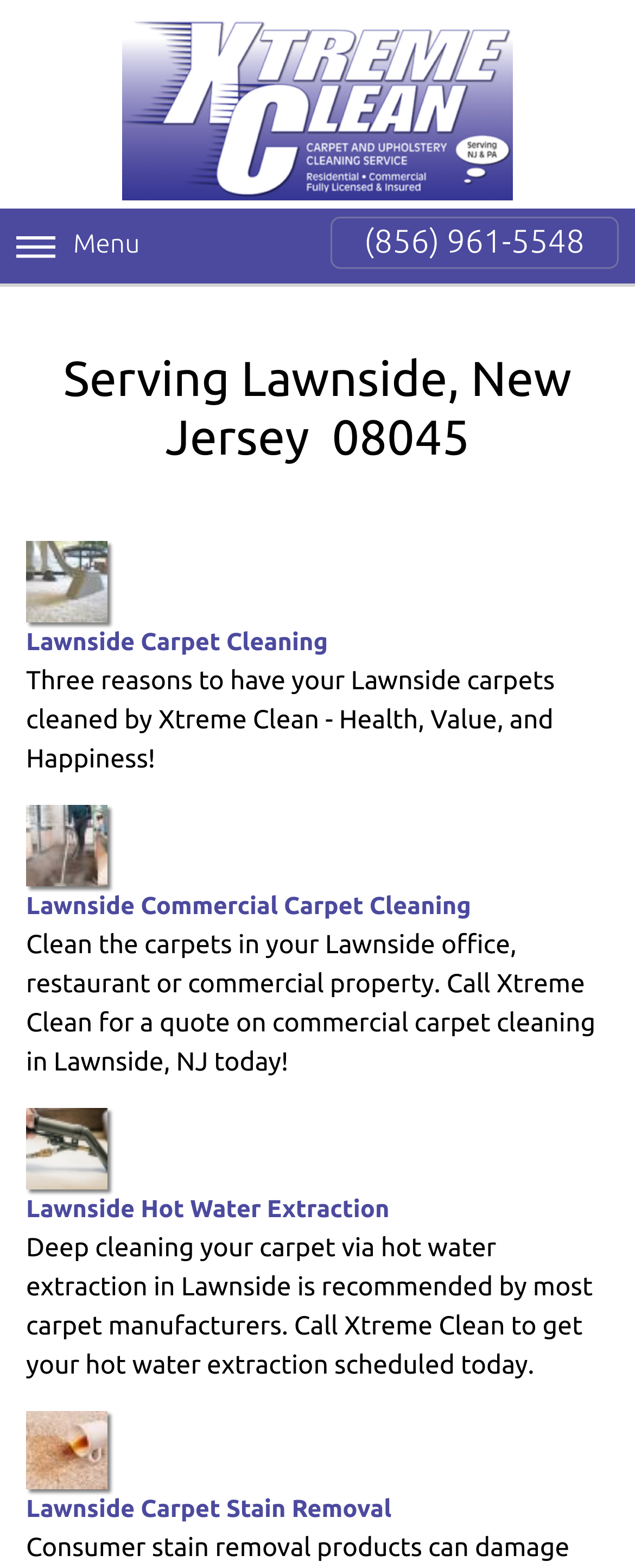What are the three reasons to have carpets cleaned by Xtreme Clean?
Use the image to answer the question with a single word or phrase.

Health, Value, and Happiness